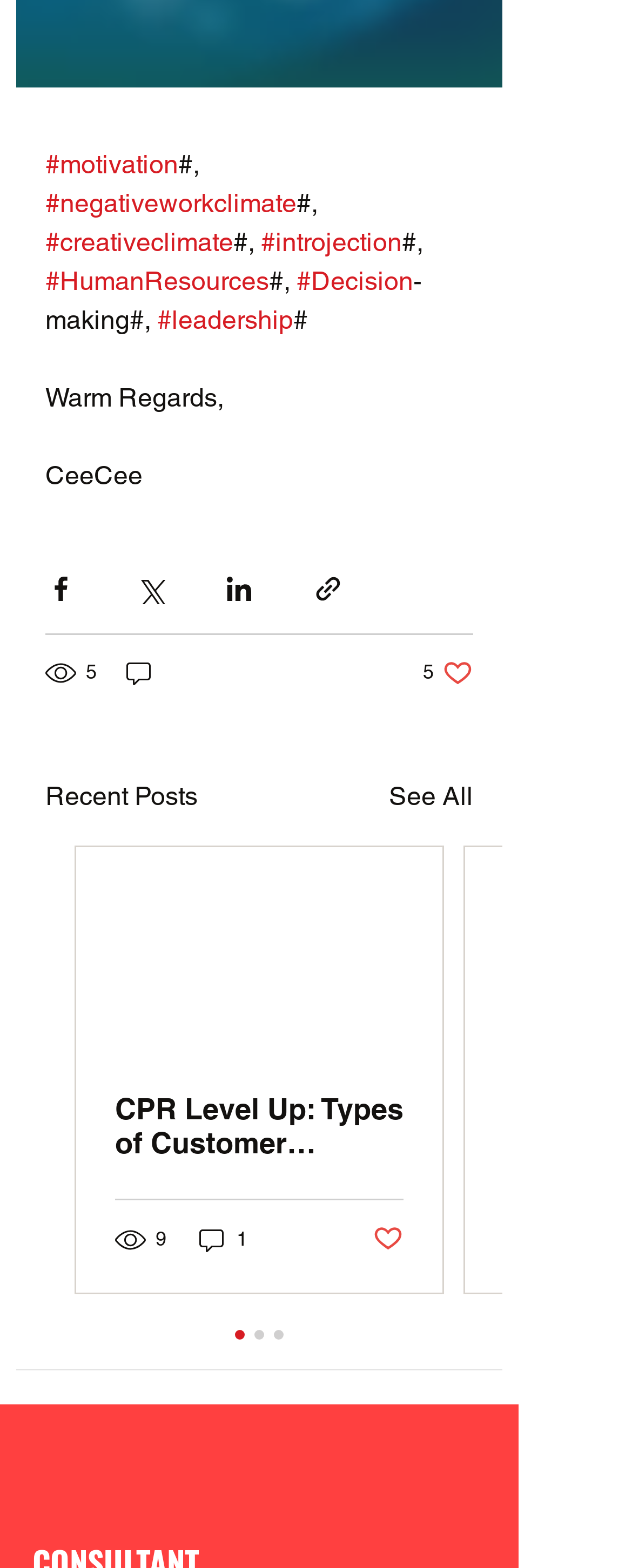Identify and provide the bounding box coordinates of the UI element described: "Post not marked as liked". The coordinates should be formatted as [left, top, right, bottom], with each number being a float between 0 and 1.

[0.59, 0.779, 0.638, 0.801]